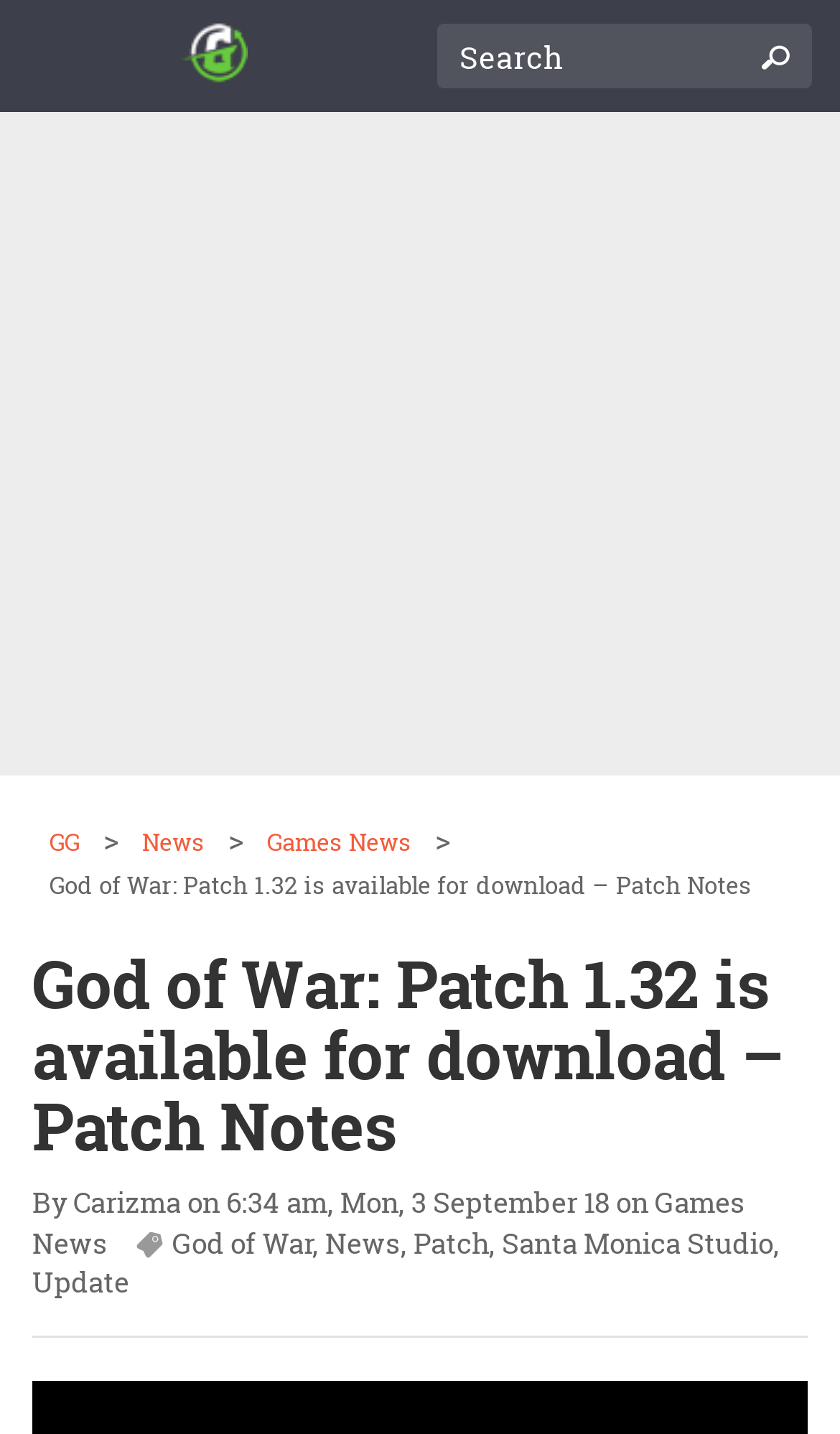Provide the bounding box coordinates of the area you need to click to execute the following instruction: "Search for something".

[0.521, 0.017, 0.88, 0.062]